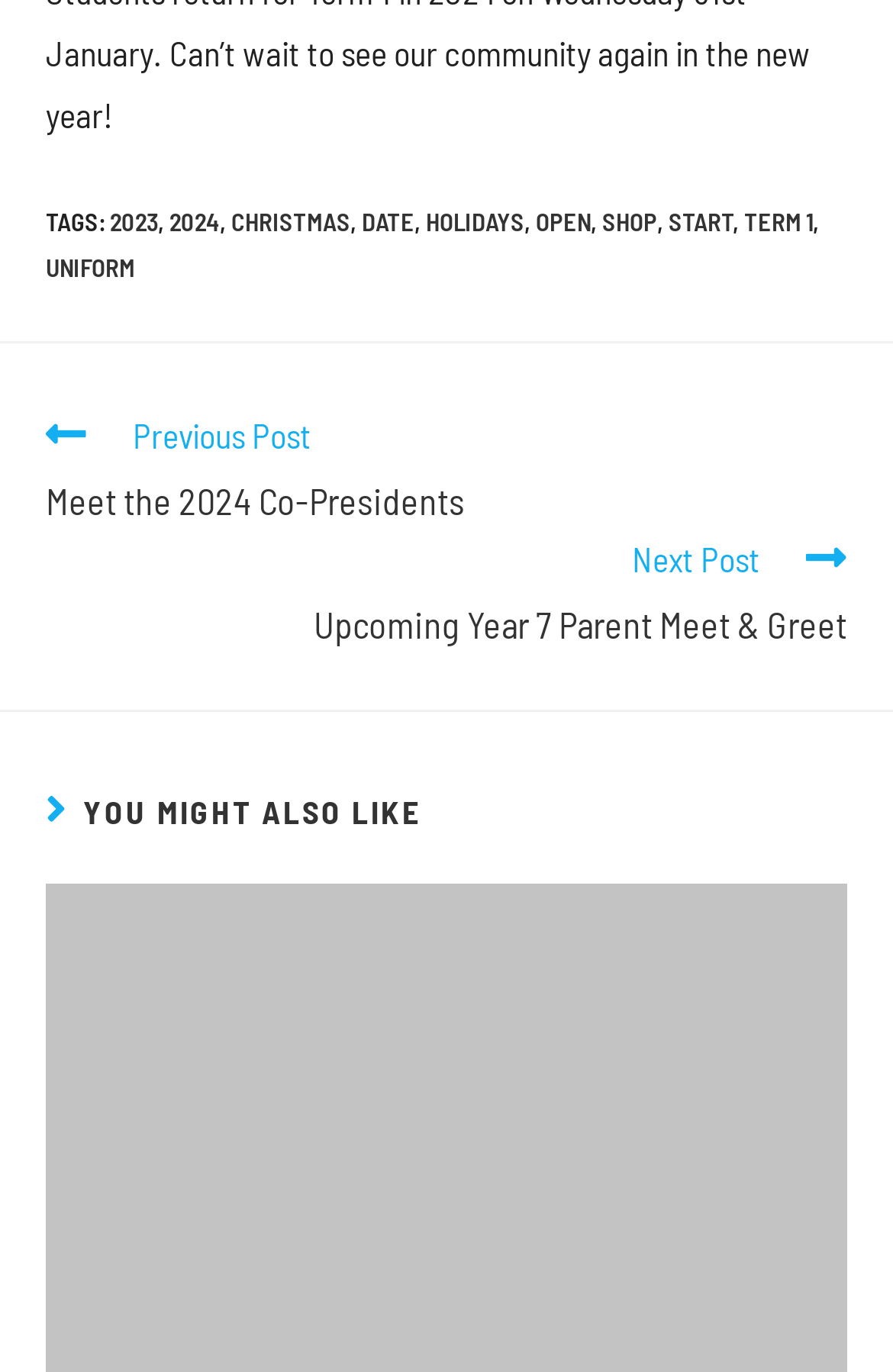Specify the bounding box coordinates for the region that must be clicked to perform the given instruction: "Click on 2023".

[0.123, 0.15, 0.177, 0.171]